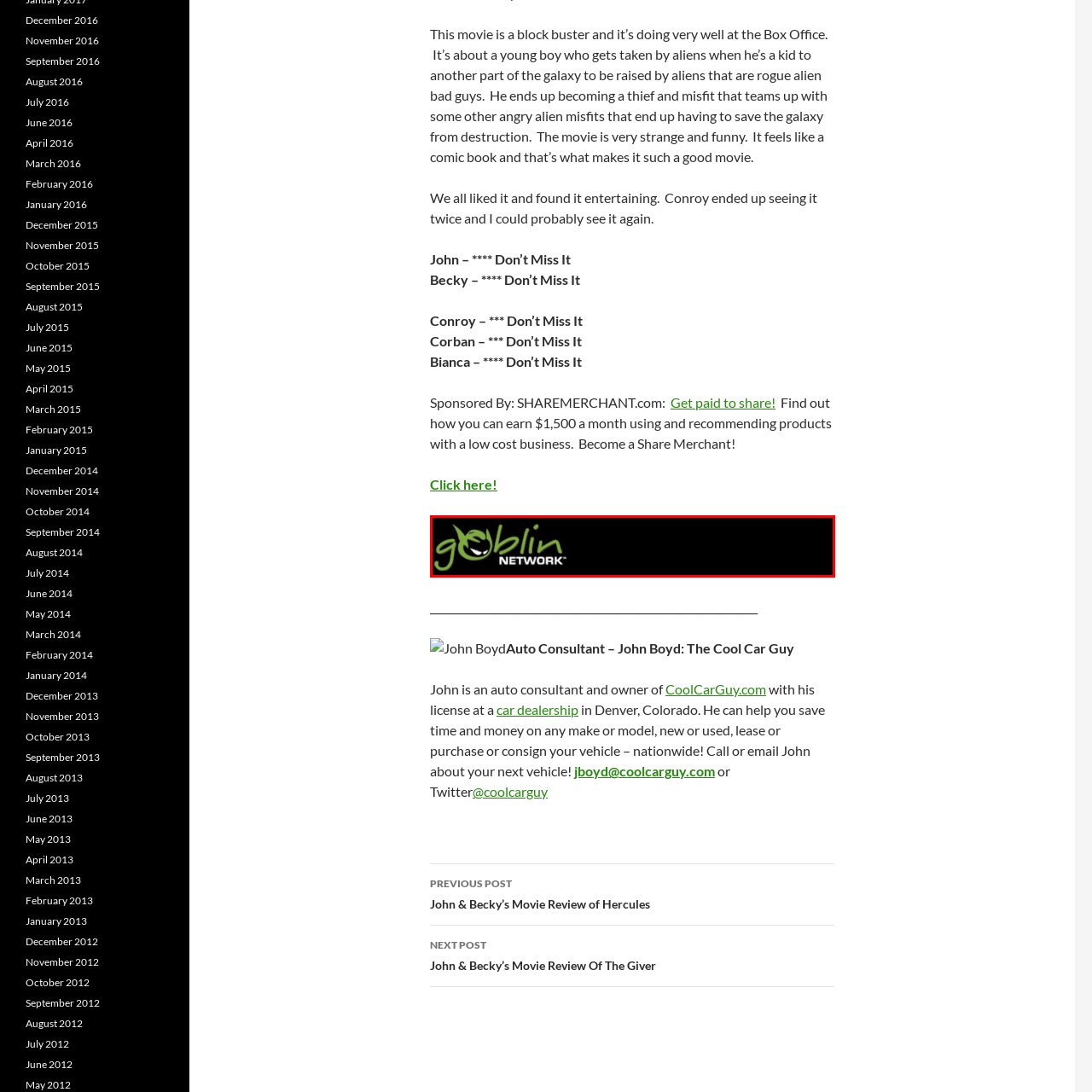Analyze the image surrounded by the red box and respond concisely: What is the likely purpose of the logo's design?

to attract attention